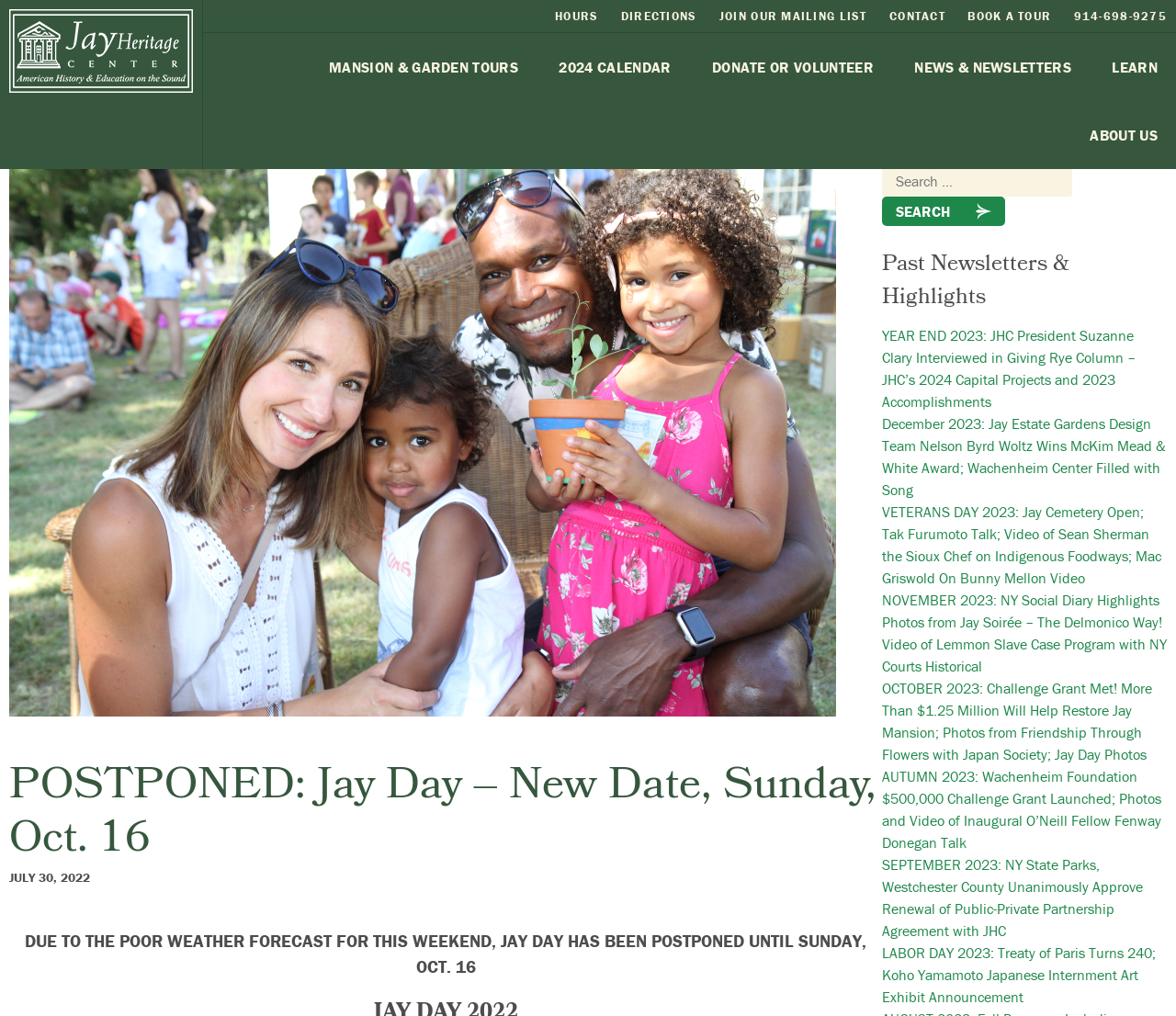Please reply to the following question using a single word or phrase: 
What type of events are held at the Jay Heritage Center?

Author Talks, Concerts, Garden Workshops